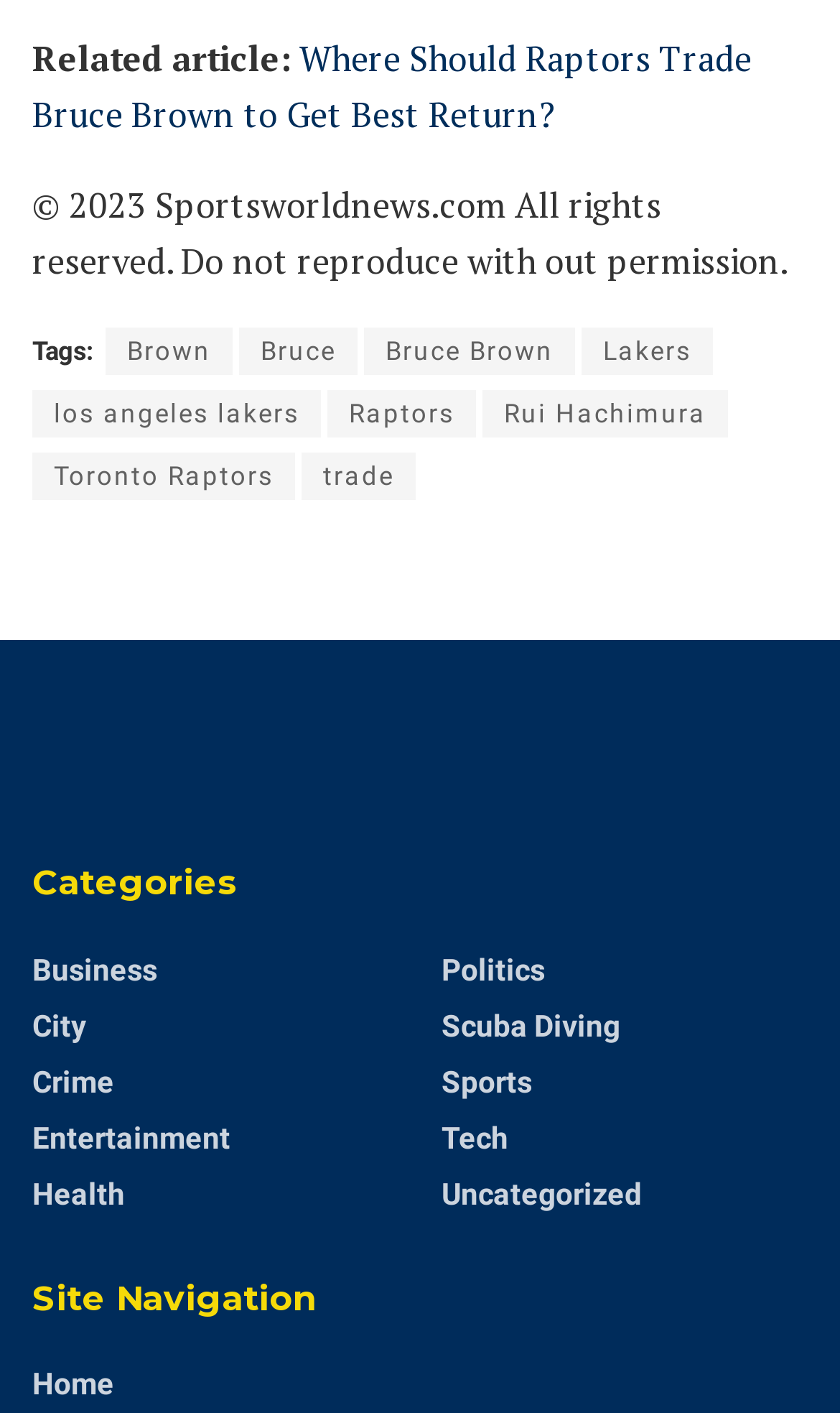Locate the bounding box coordinates of the element's region that should be clicked to carry out the following instruction: "Visit the 'Andamanz.in' website". The coordinates need to be four float numbers between 0 and 1, i.e., [left, top, right, bottom].

[0.038, 0.544, 0.962, 0.578]